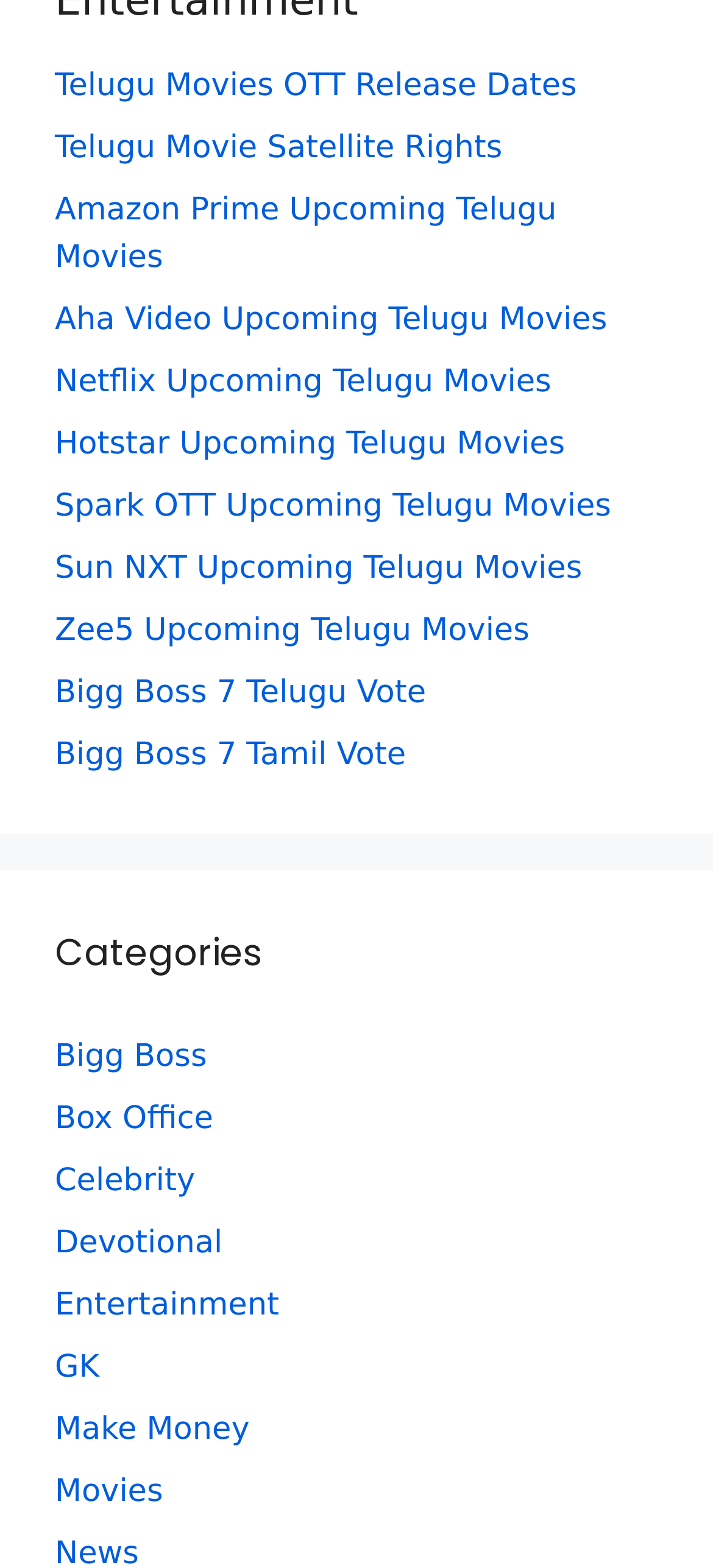Please reply to the following question with a single word or a short phrase:
What is the last link listed under the 'Categories' heading?

Movies